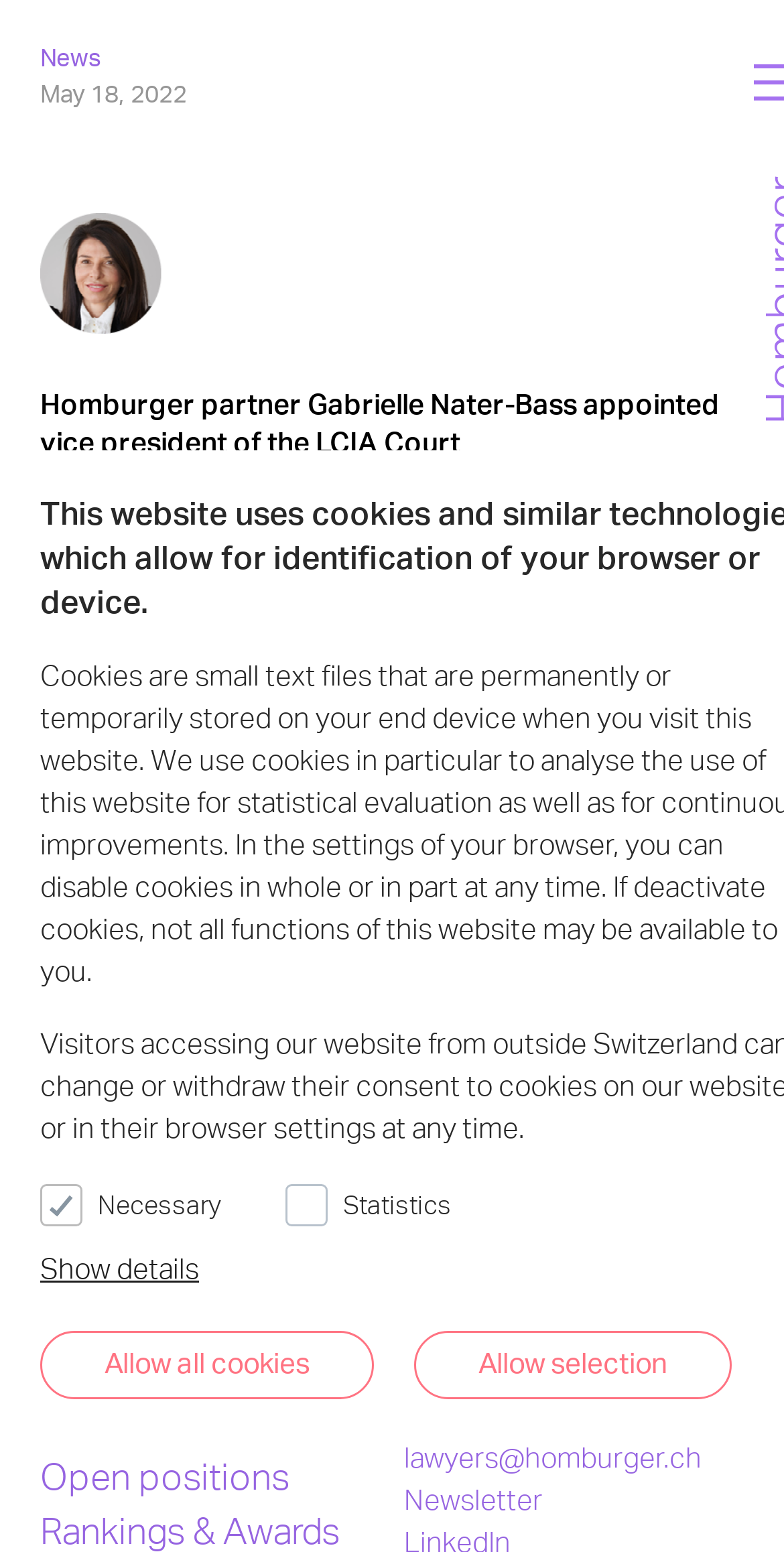Offer a detailed account of what is visible on the webpage.

This webpage appears to be a news article page from the law firm Homburger. At the top, there is a main section that takes up most of the page, with a heading that reads "Homburger partner Gabrielle Nater-Bass appointed vice president of the LCIA Court". Below the heading, there is an image, followed by a paragraph of text that describes Gabrielle Nater-Bass's appointment as vice president of the LCIA Court. The text also mentions her background and the term of her appointment.

To the left of the main section, there is a column with several links, including "News", "Open positions", "Rankings & Awards", and a phone number and email address. At the bottom of this column, there is a link to a newsletter.

Above the main section, there is a row of links and checkboxes related to cookies, including "Show details", "Allow all cookies", and "Allow selection". There are also two checkboxes labeled "Necessary" and "Statistics", with the "Necessary" checkbox being checked by default.

At the top-right corner of the page, there are three social media links: "Share via Mail", "Share on LinkedIn", each accompanied by a small icon.